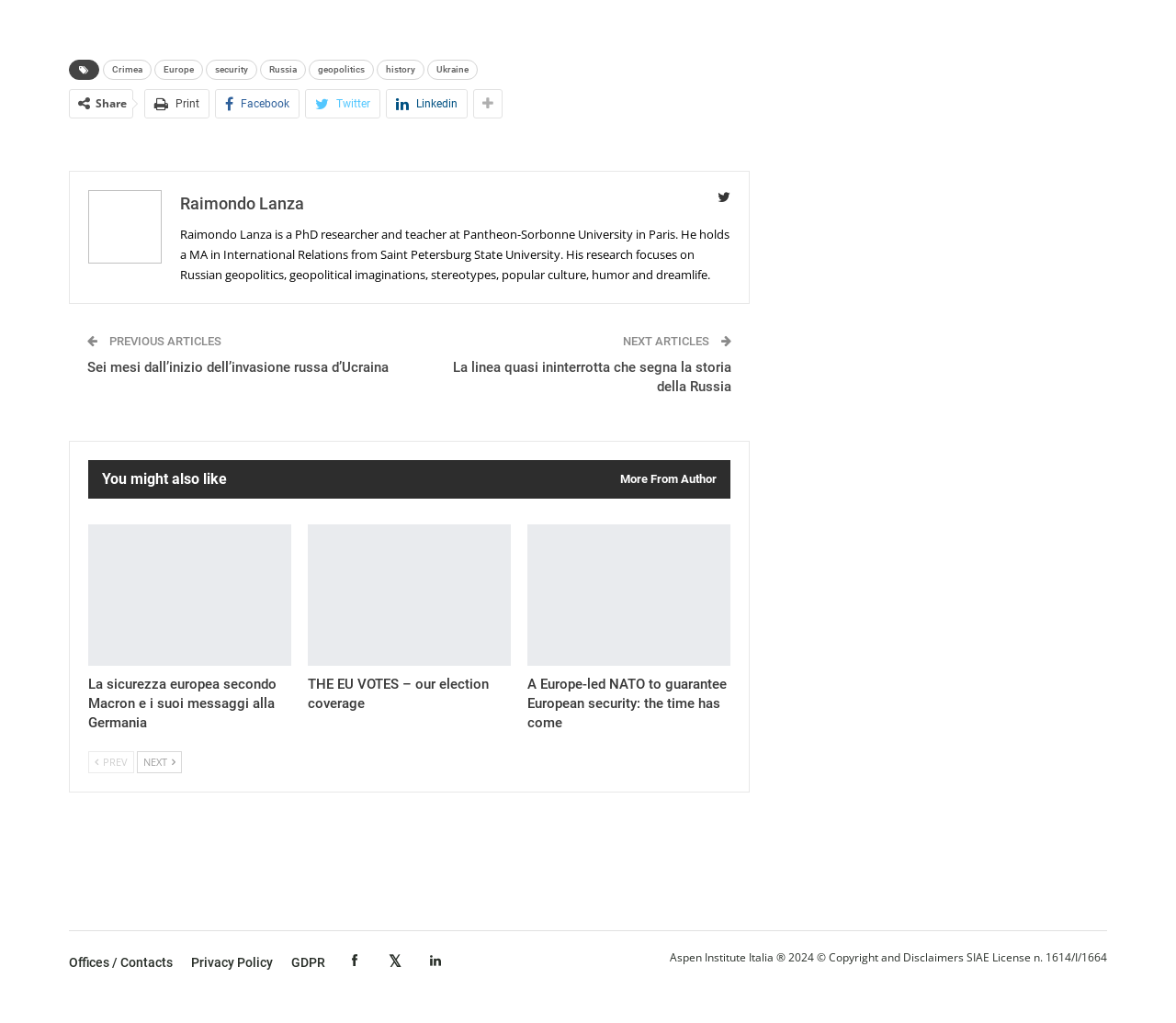Provide a brief response in the form of a single word or phrase:
What is the name of the organization at the bottom of the webpage?

Aspen Institute Italia